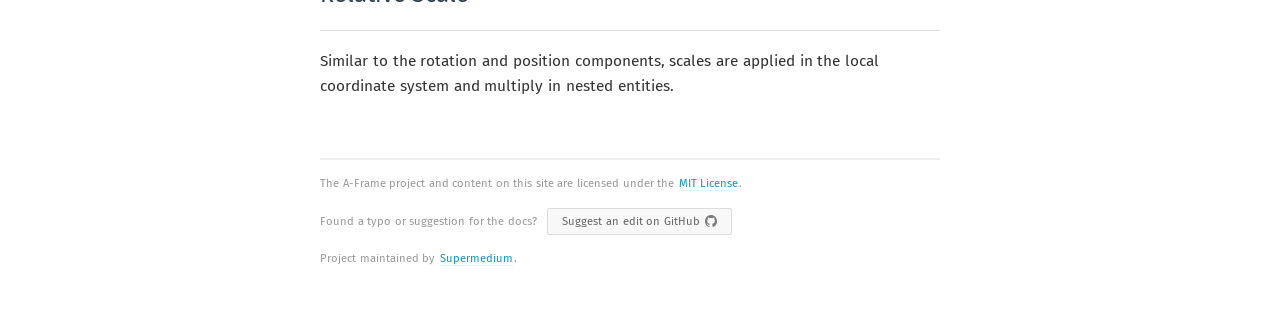Please locate the bounding box coordinates of the element that should be clicked to complete the given instruction: "Click on Suggest an edit on GitHub".

[0.428, 0.645, 0.572, 0.728]